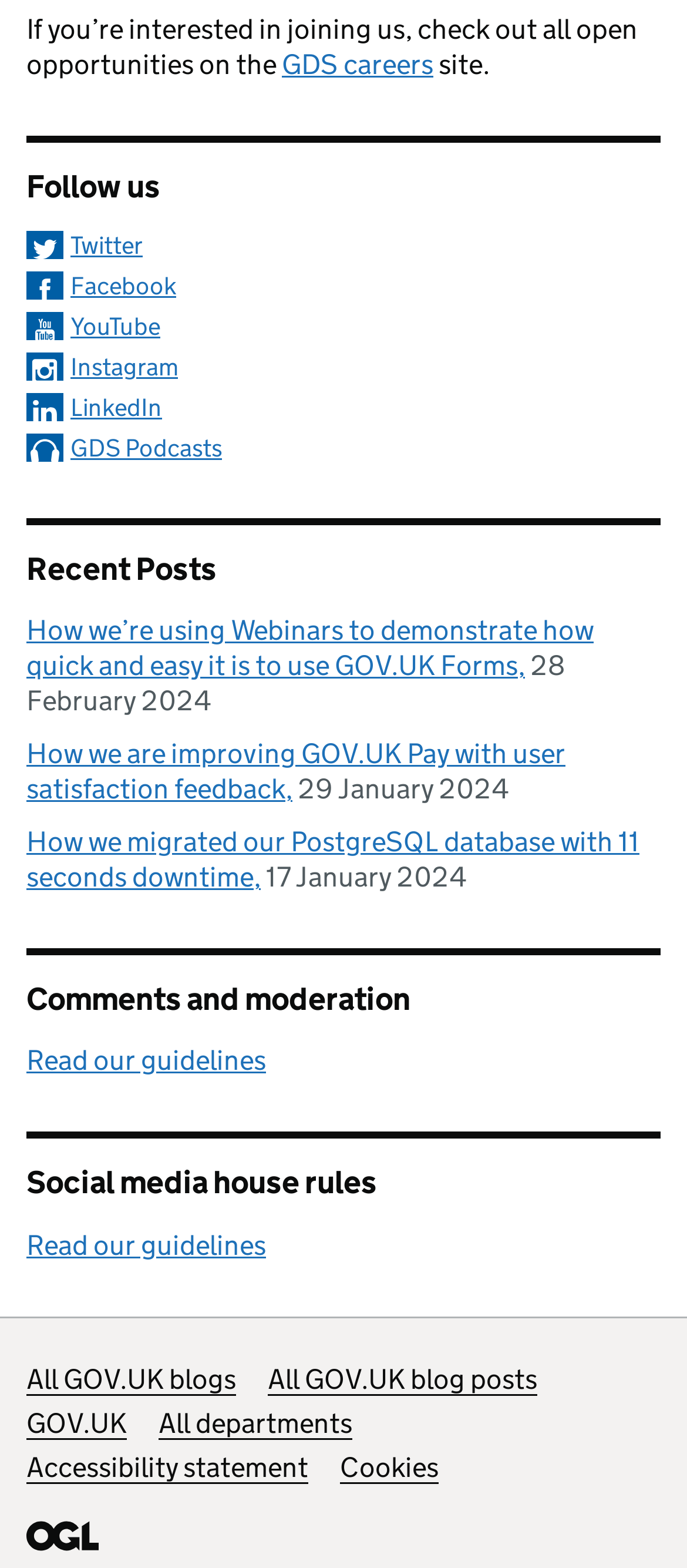Find and provide the bounding box coordinates for the UI element described here: "Accessibility statement". The coordinates should be given as four float numbers between 0 and 1: [left, top, right, bottom].

[0.038, 0.925, 0.449, 0.946]